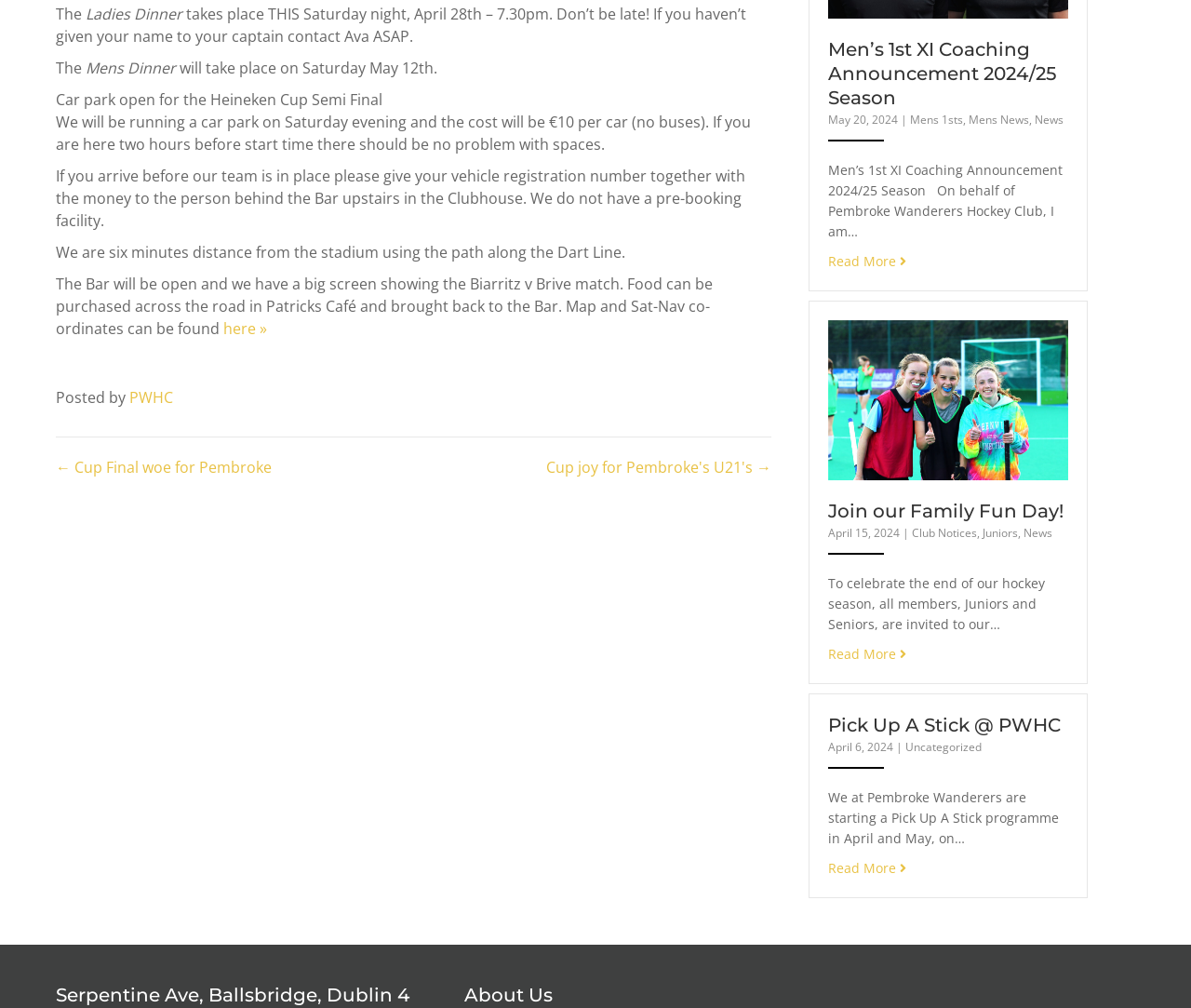Find and provide the bounding box coordinates for the UI element described here: "Mens News". The coordinates should be given as four float numbers between 0 and 1: [left, top, right, bottom].

[0.813, 0.111, 0.864, 0.126]